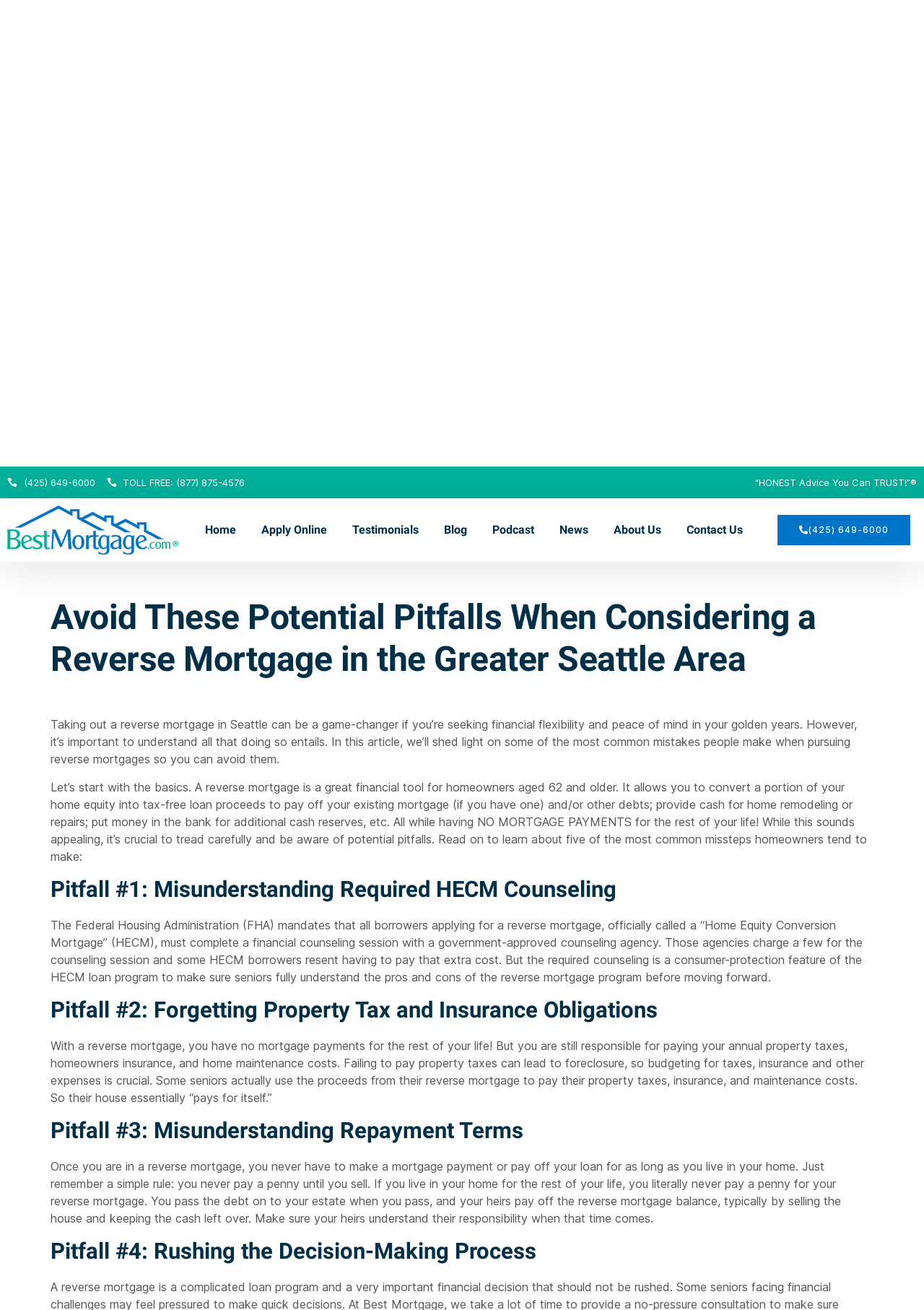Answer the following inquiry with a single word or phrase:
What is the purpose of the required HECM counseling?

To make sure seniors fully understand the pros and cons